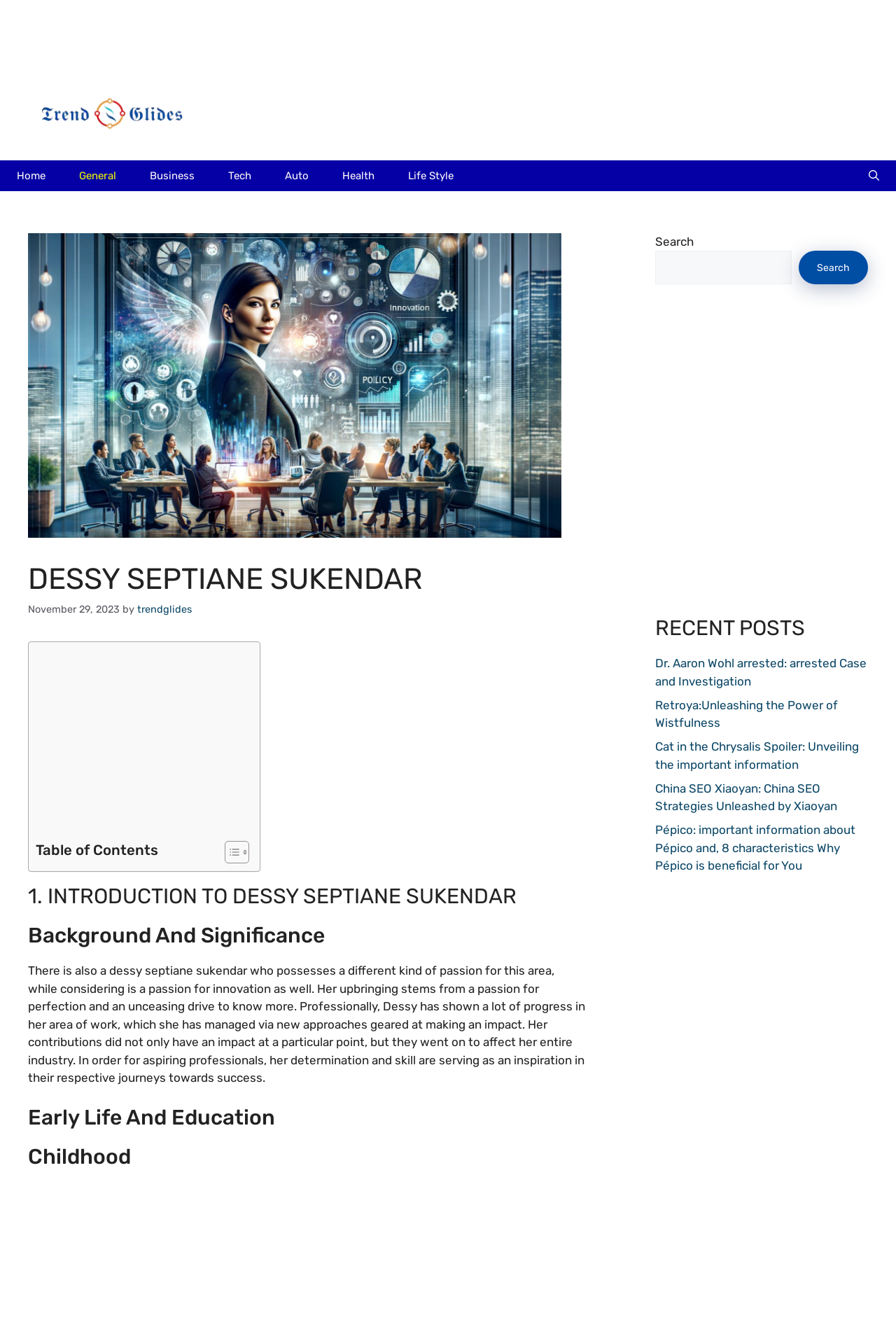Highlight the bounding box coordinates of the element you need to click to perform the following instruction: "Click on the 'Home' link."

[0.0, 0.121, 0.07, 0.145]